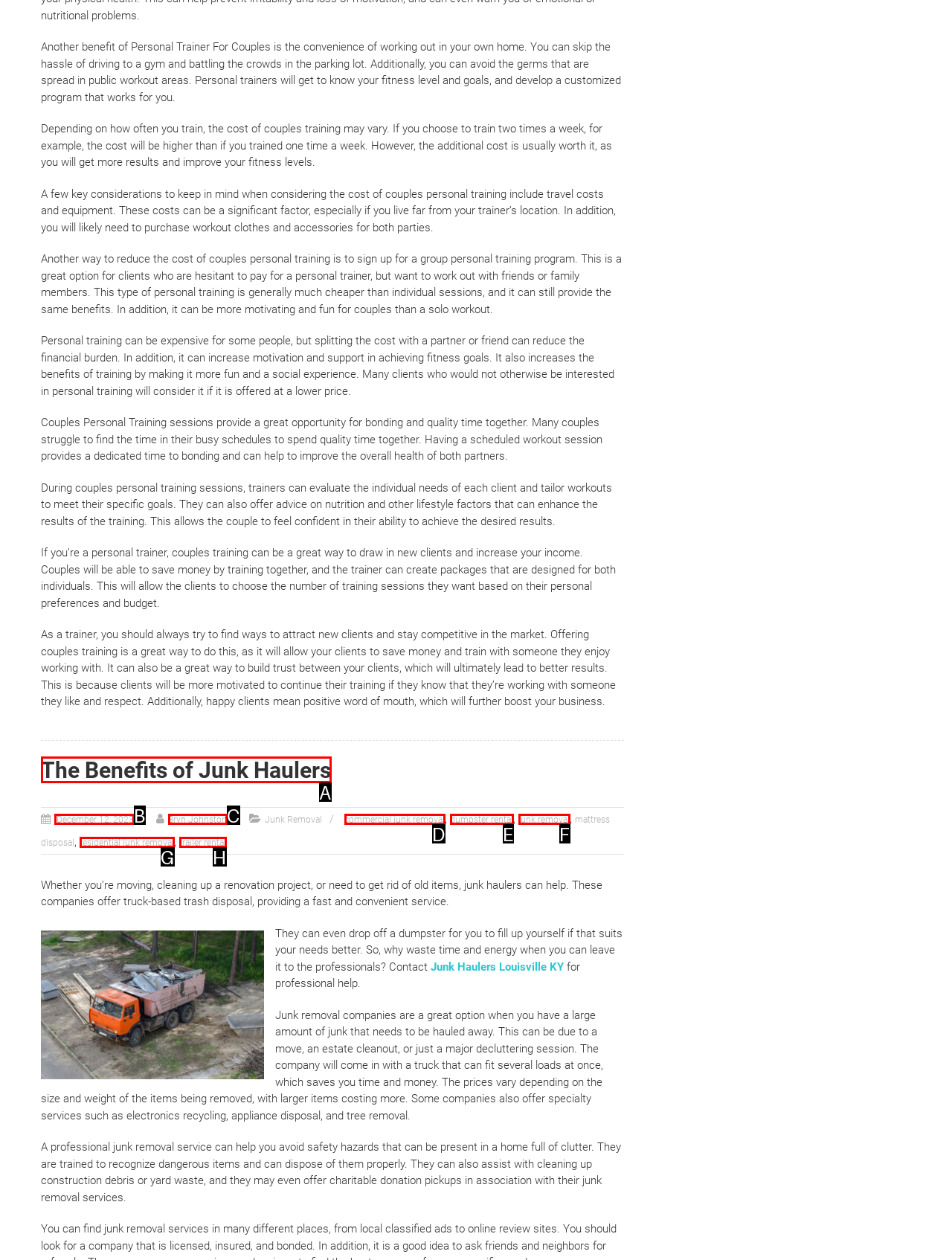Based on the description residential junk removal, identify the most suitable HTML element from the options. Provide your answer as the corresponding letter.

G